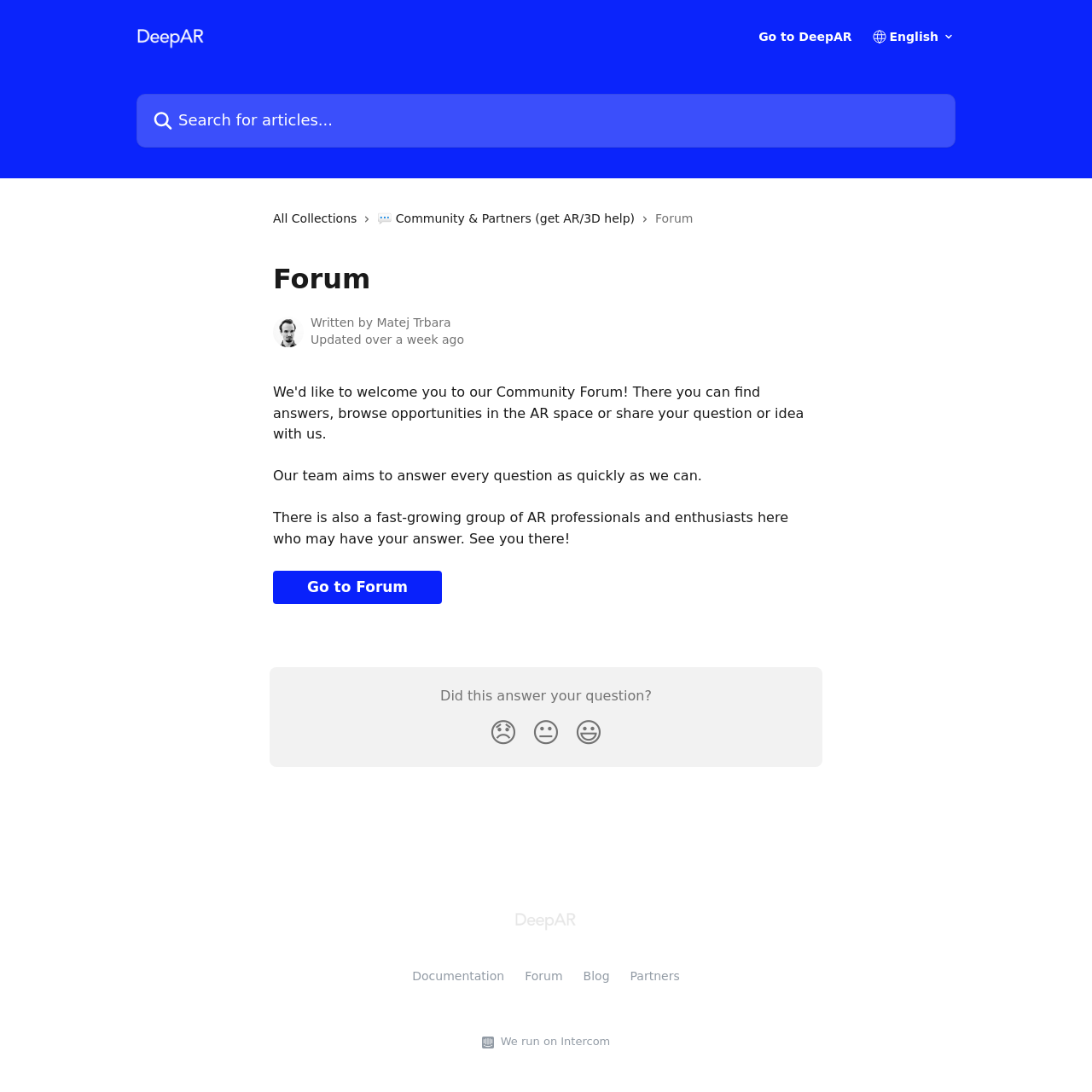Pinpoint the bounding box coordinates of the area that should be clicked to complete the following instruction: "Search for articles". The coordinates must be given as four float numbers between 0 and 1, i.e., [left, top, right, bottom].

[0.125, 0.086, 0.875, 0.135]